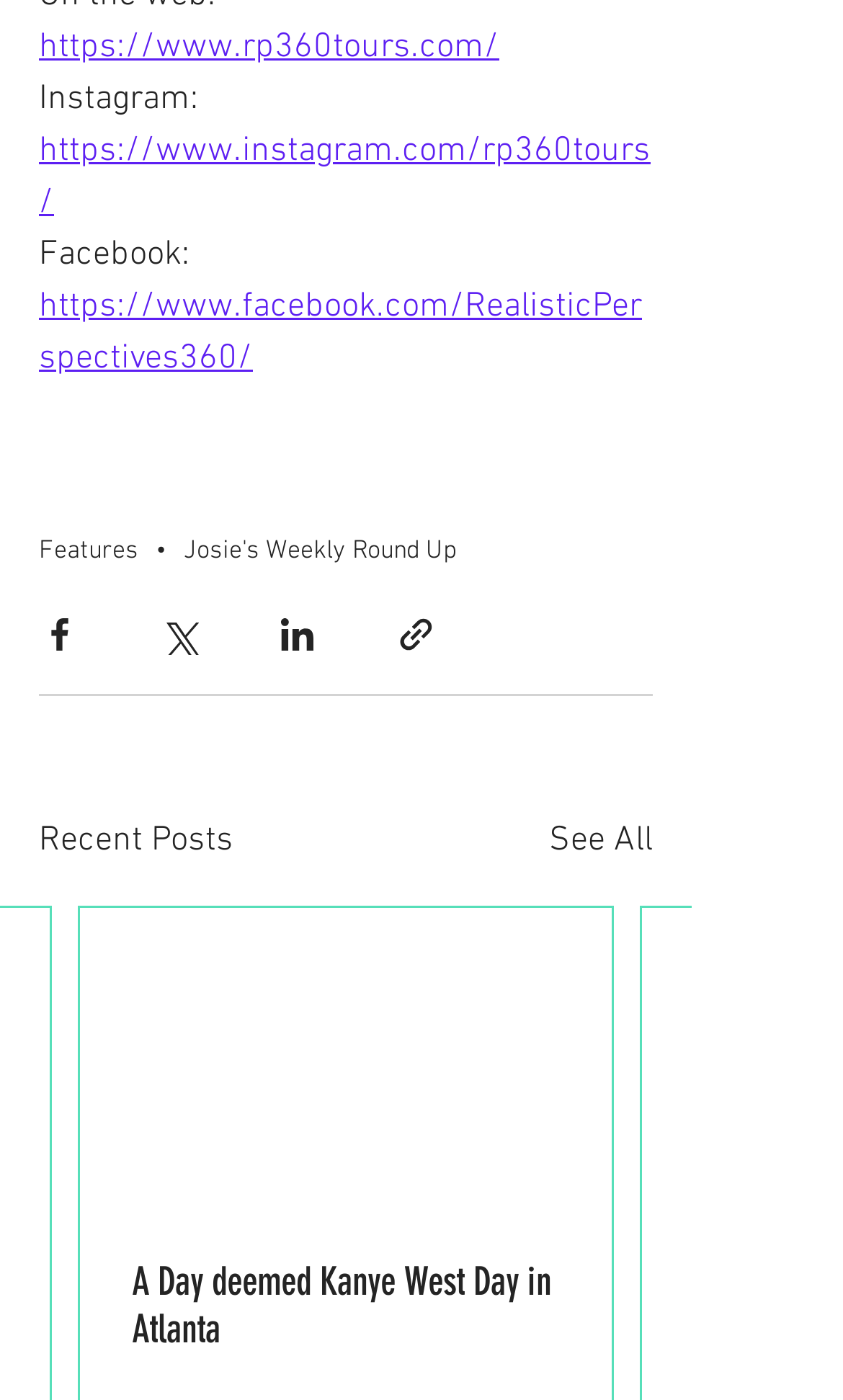Show the bounding box coordinates for the element that needs to be clicked to execute the following instruction: "Visit the Instagram page". Provide the coordinates in the form of four float numbers between 0 and 1, i.e., [left, top, right, bottom].

[0.046, 0.094, 0.772, 0.161]